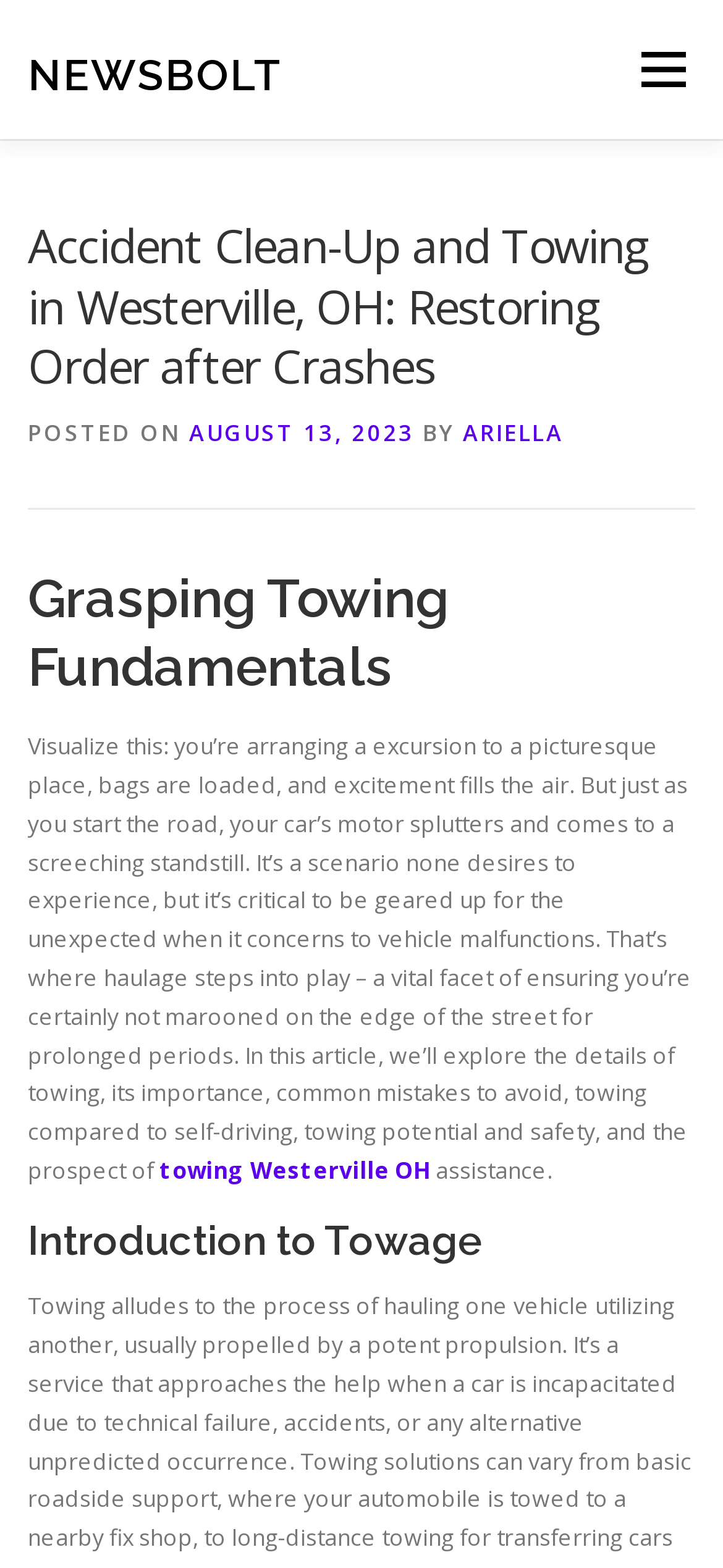Give a detailed account of the webpage.

The webpage is about accident clean-up and towing services in Westerville, OH, with a focus on educating readers about towing fundamentals. At the top left, there is a link to the website's homepage labeled "NEWSBOLT". On the top right, there is a menu link and a contact link, with a privacy policy link below it.

The main content of the webpage is divided into sections, each with a heading. The first section has a heading "Accident Clean-Up and Towing in Westerville, OH: Restoring Order after Crashes" and provides information about the article, including the date it was posted and the author's name.

The second section has a heading "Grasping Towing Fundamentals" and provides a lengthy article about towing, including its importance, common mistakes to avoid, and safety considerations. Within this section, there is a link to "towing Westerville OH" which is likely a service offered by the company.

The third section has a heading "Introduction to Towage" but does not contain any text. Overall, the webpage appears to be an informative article about towing services, with a focus on educating readers about the importance of towing and how it can help in emergency situations.